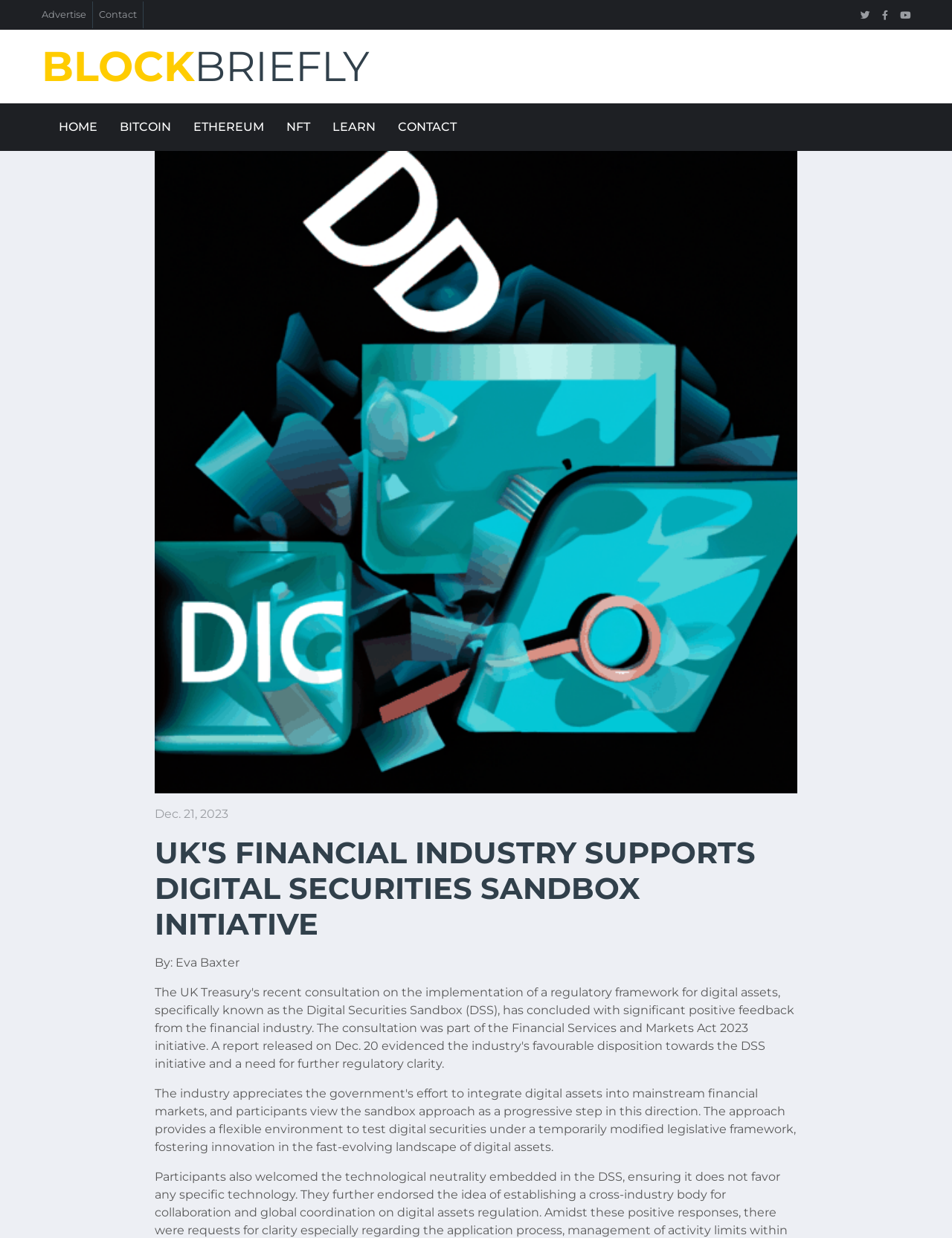Please locate the bounding box coordinates of the region I need to click to follow this instruction: "Visit BLOCKBRIEFLY homepage".

[0.044, 0.034, 0.327, 0.074]